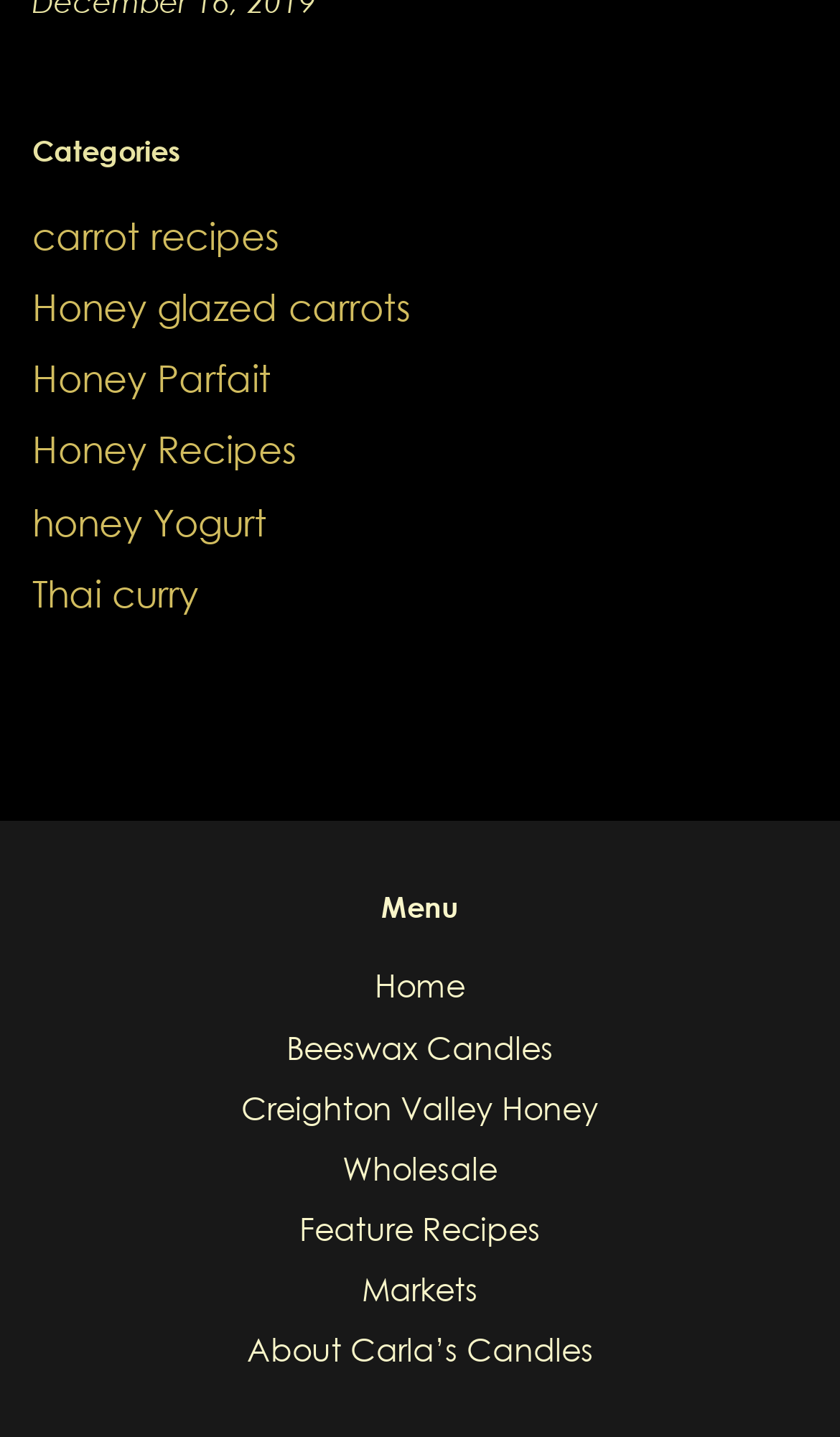Please answer the following question as detailed as possible based on the image: 
What is the last menu item?

I looked at the menu items under the 'Menu' heading and found that the last item is 'About Carla’s Candles', which is linked to a page about the author.